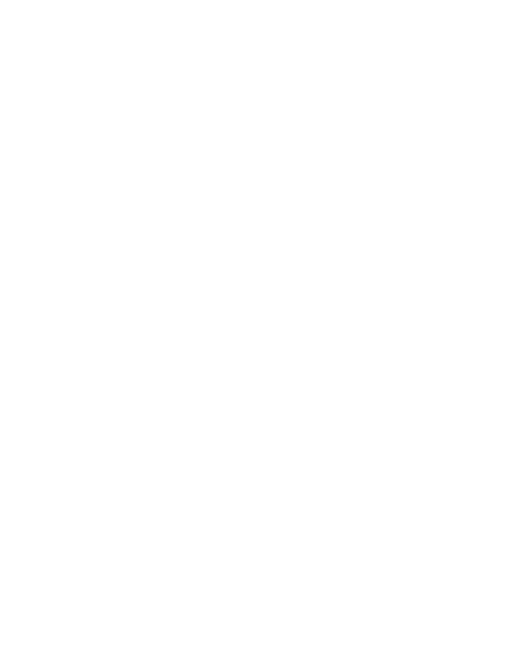What type of transformer is likely represented in the image?
Please answer the question as detailed as possible.

The accompanying text on the webpage indicates that the illustration likely represents the 80MVA JSHP Transformer, which is a specific type of transformer used in electrical applications.